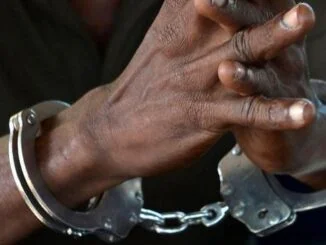Give an in-depth description of the image.

The image portrays a pair of hands bound in handcuffs, highlighting a moment of restraint and confinement. The hands, showing signs of wear, clasp together around the metal links of the handcuffs, emphasizing the control exerted by law enforcement. This imagery resonates with recent news regarding arrests related to various incidents, including the apprehension of witch doctors accused of causing fatalities. The overall mood reflects tension and seriousness, underscoring the legal and societal implications of crime and punishment in the community.